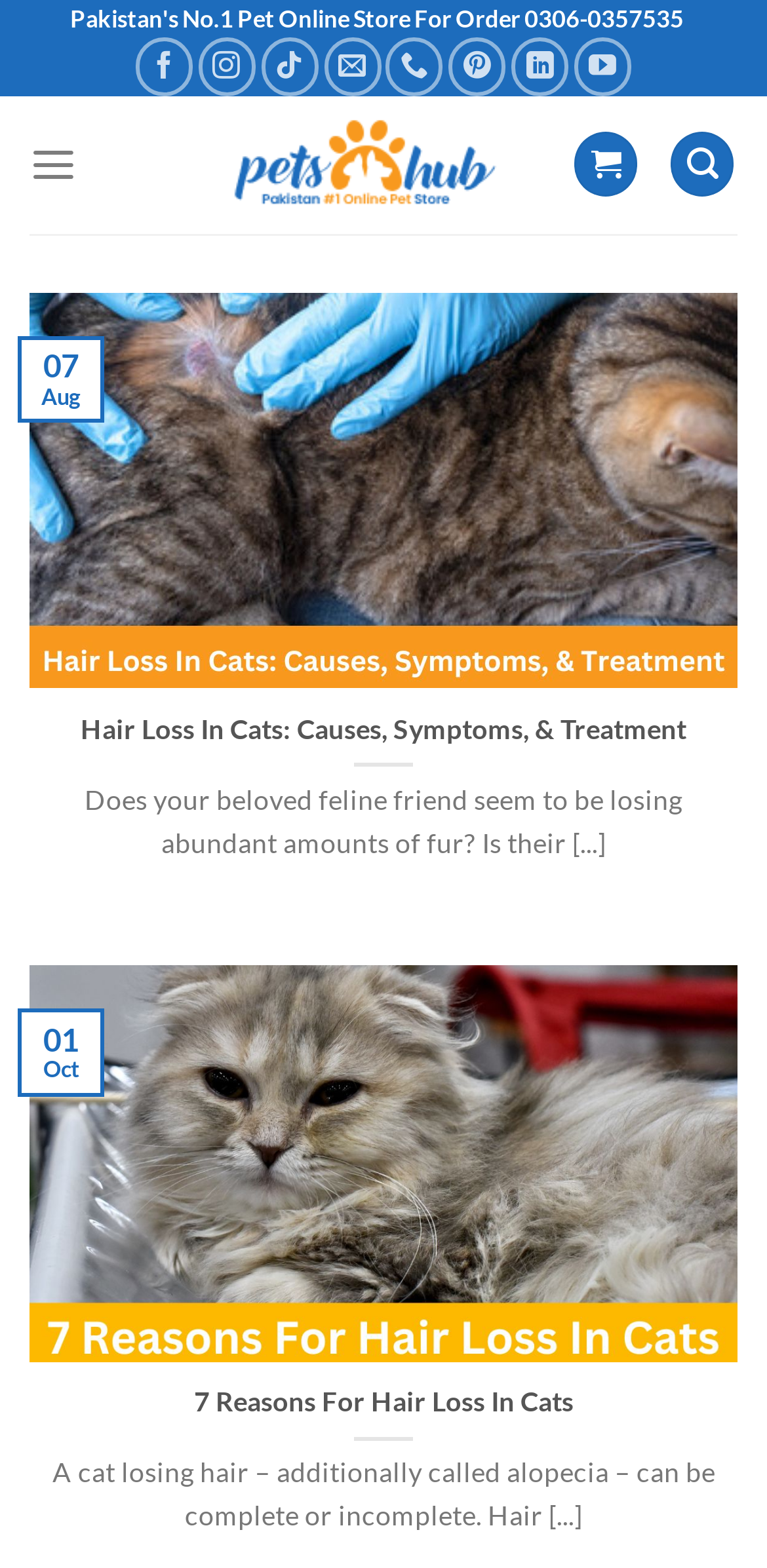Determine the bounding box coordinates for the UI element matching this description: "aria-label="Call us" title="Call us"".

[0.504, 0.024, 0.578, 0.061]